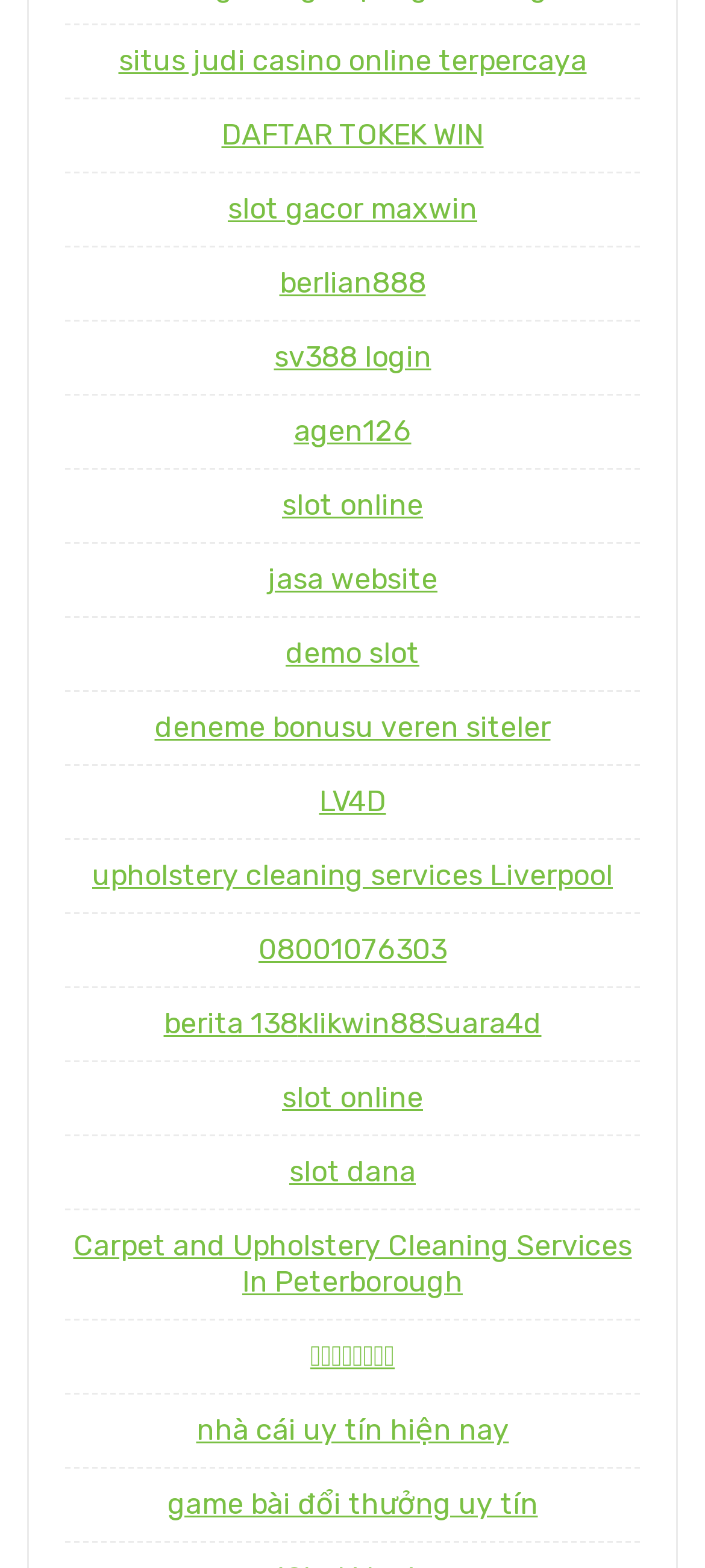How many list items are on this webpage?
Based on the screenshot, provide a one-word or short-phrase response.

3